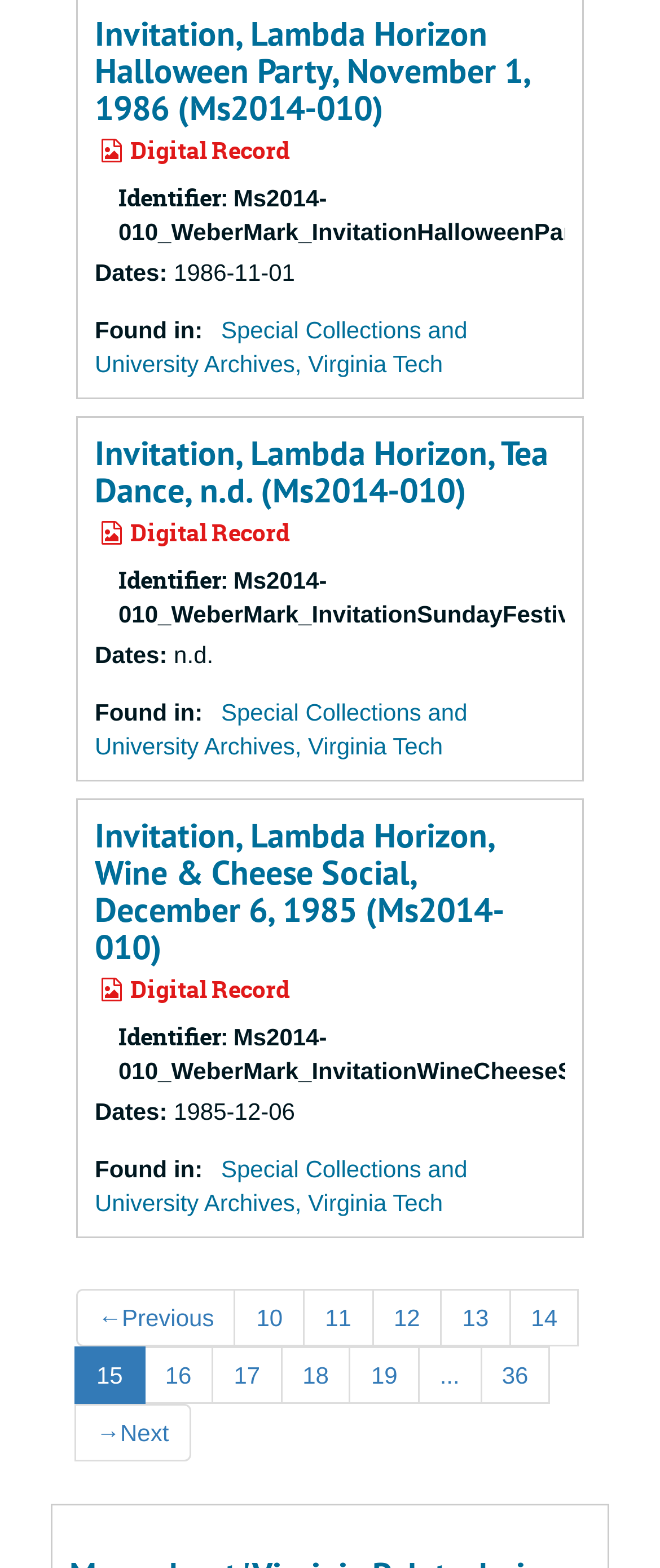Please provide a comprehensive answer to the question based on the screenshot: Where are the invitations found?

The invitations are found in 'Special Collections and University Archives, Virginia Tech' which is mentioned in the 'Found in:' section for each invitation on the webpage.